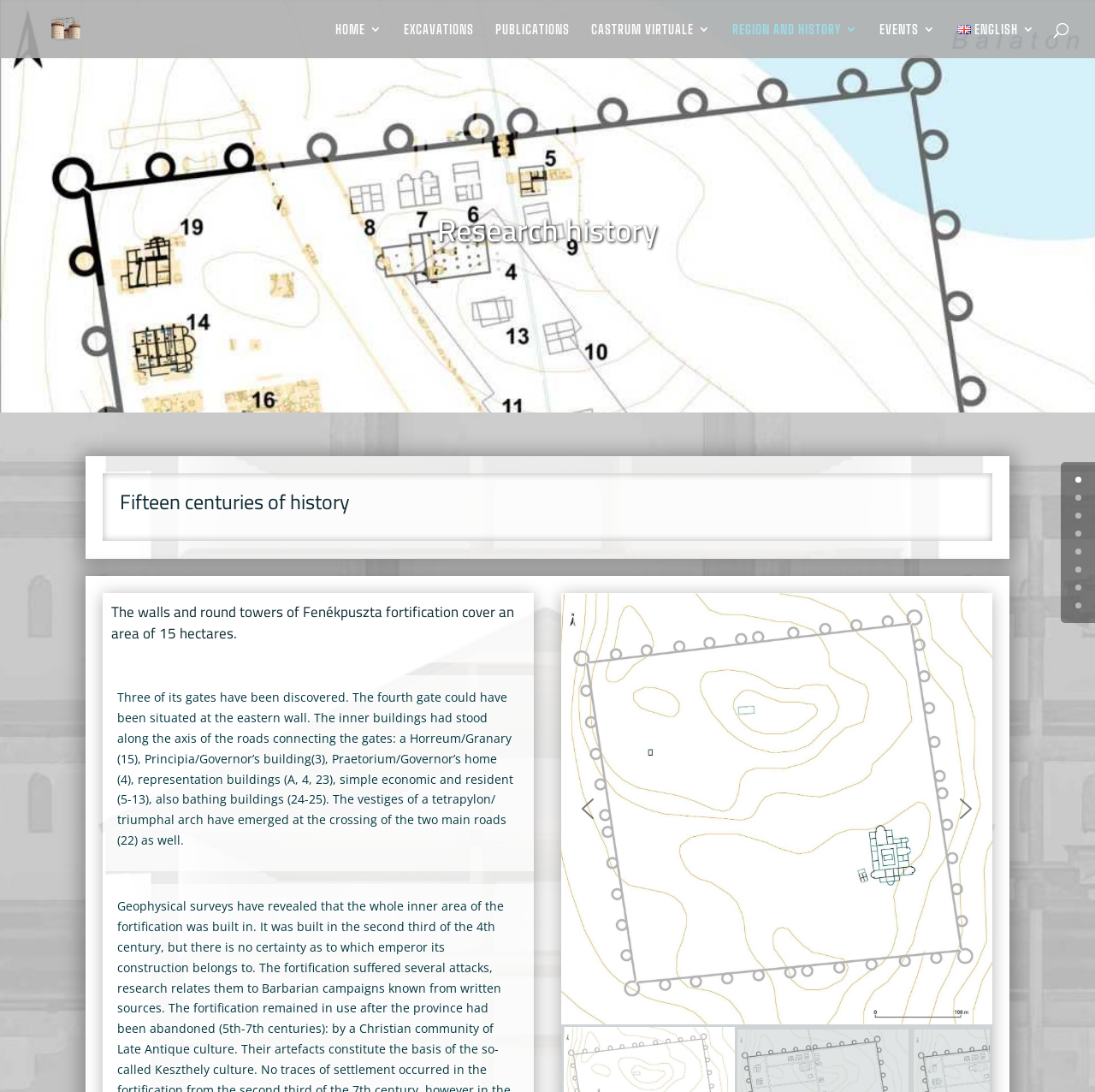Please pinpoint the bounding box coordinates for the region I should click to adhere to this instruction: "Go to the 'HOME' page".

[0.306, 0.021, 0.349, 0.053]